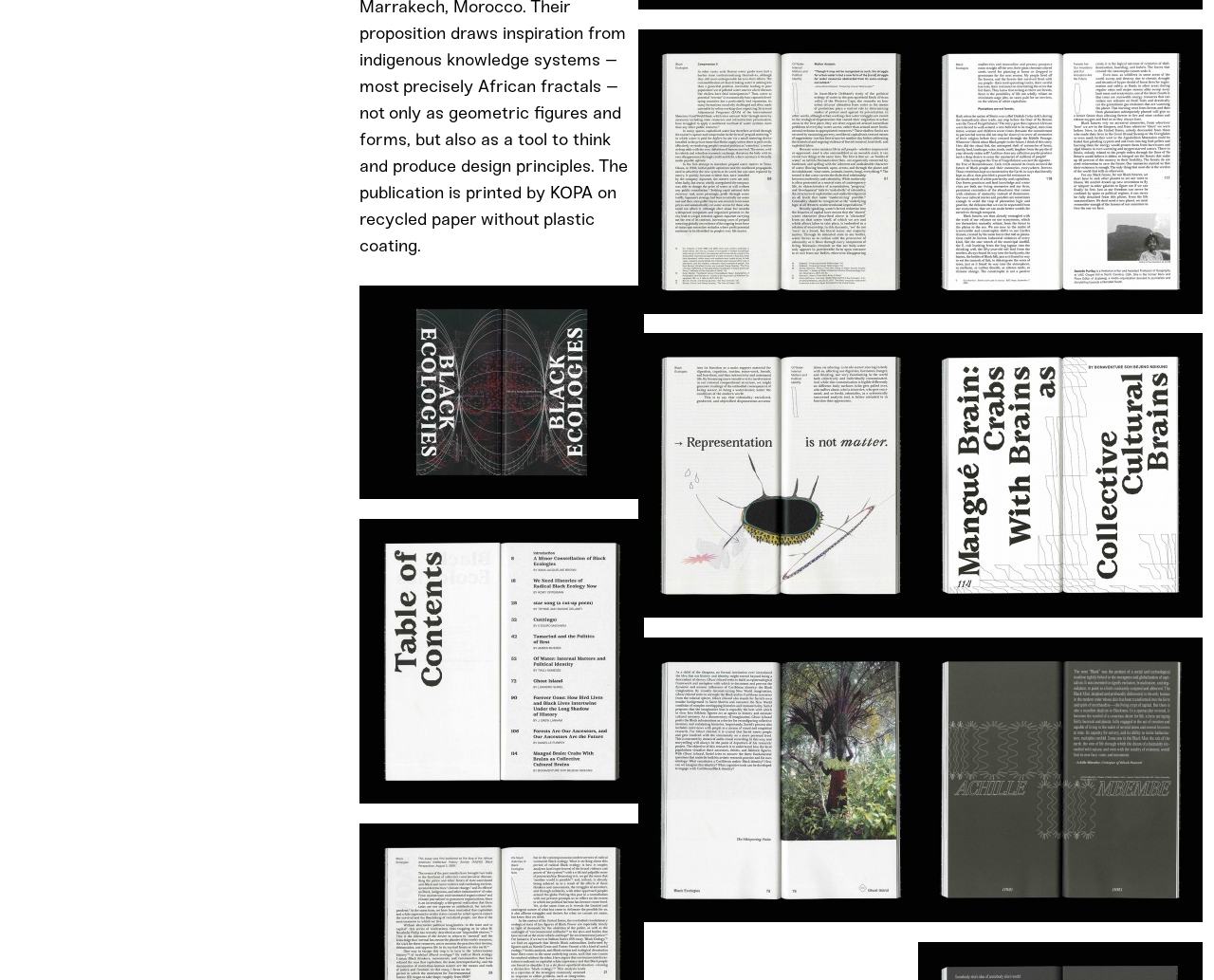For the element described, predict the bounding box coordinates as (top-left x, top-left y, bottom-right x, bottom-right y). All values should be between 0 and 1. Element description: alt="https://p-u-n-c-h.ro/files/gimgs/th-2354_MARCH_02_Black_Ecologies_15s.jpg"

[0.756, 0.304, 0.99, 0.325]